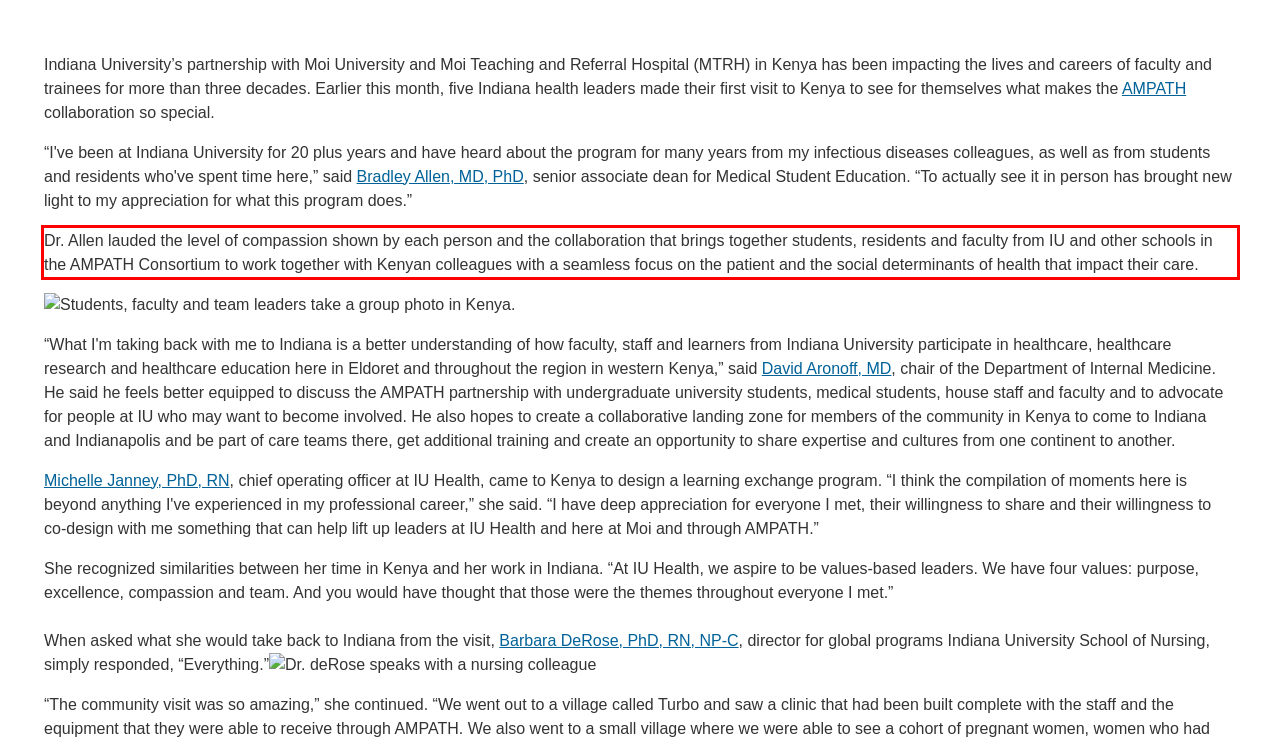Using OCR, extract the text content found within the red bounding box in the given webpage screenshot.

Dr. Allen lauded the level of compassion shown by each person and the collaboration that brings together students, residents and faculty from IU and other schools in the AMPATH Consortium to work together with Kenyan colleagues with a seamless focus on the patient and the social determinants of health that impact their care.